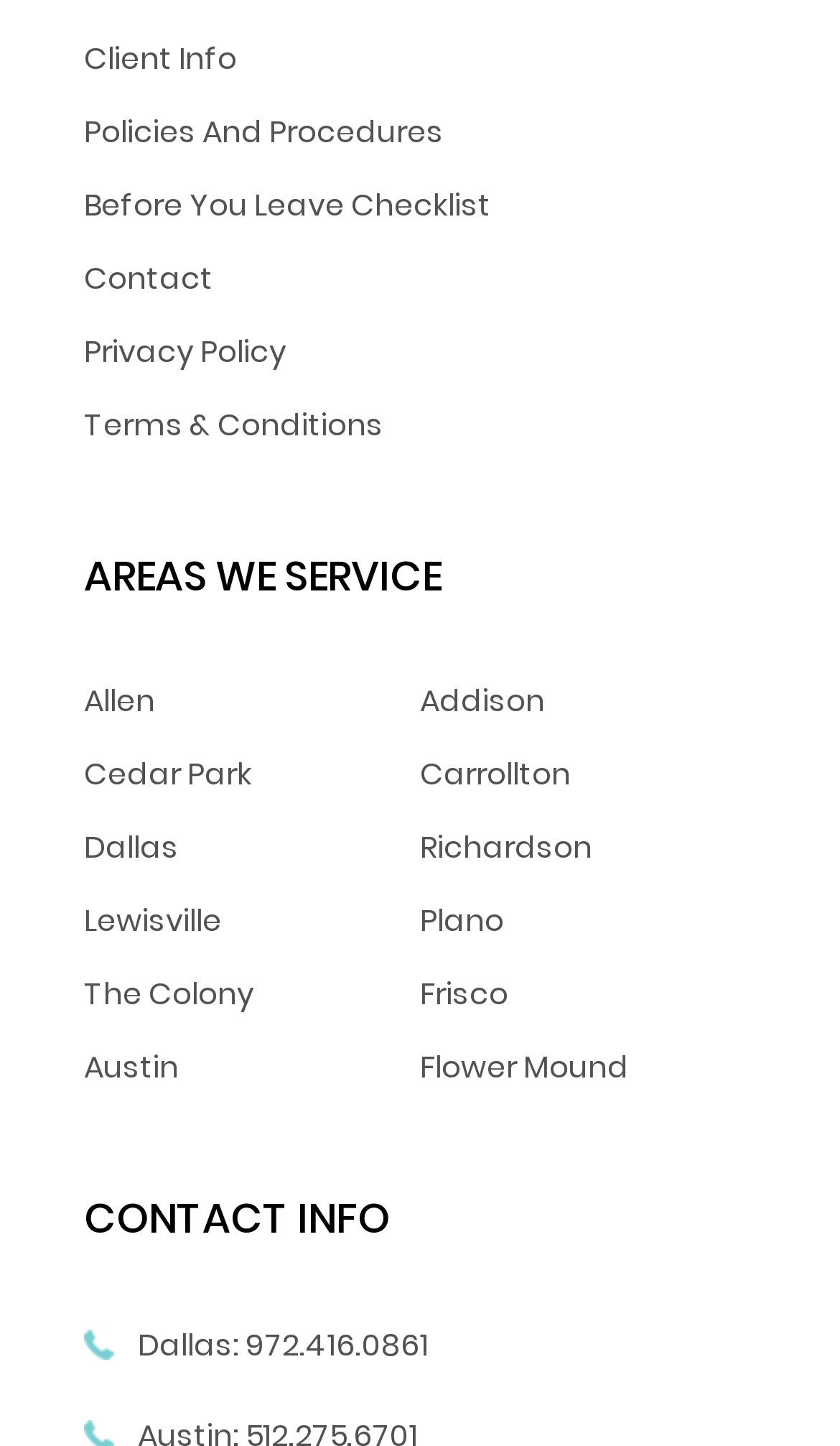Provide the bounding box coordinates of the HTML element this sentence describes: "972.416.0861".

[0.292, 0.915, 0.51, 0.945]